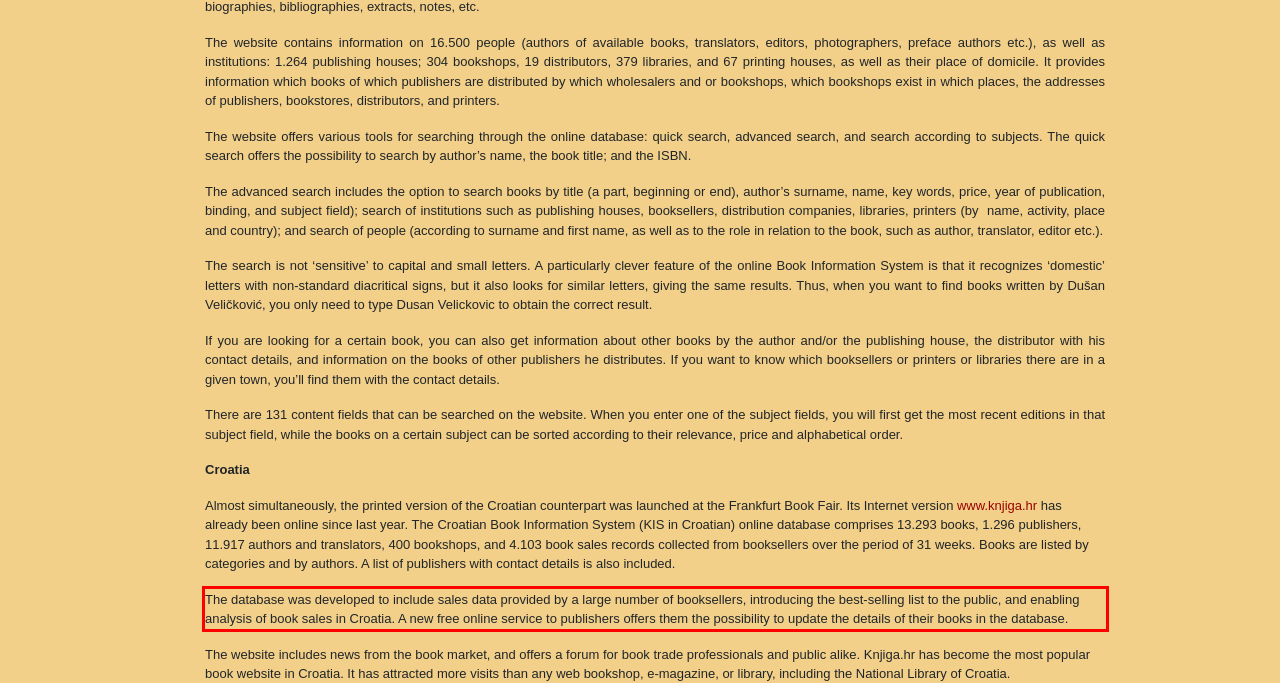You have a screenshot with a red rectangle around a UI element. Recognize and extract the text within this red bounding box using OCR.

The database was developed to include sales data provided by a large number of booksellers, introducing the best-selling list to the public, and enabling analysis of book sales in Croatia. A new free online service to publishers offers them the possibility to update the details of their books in the database.